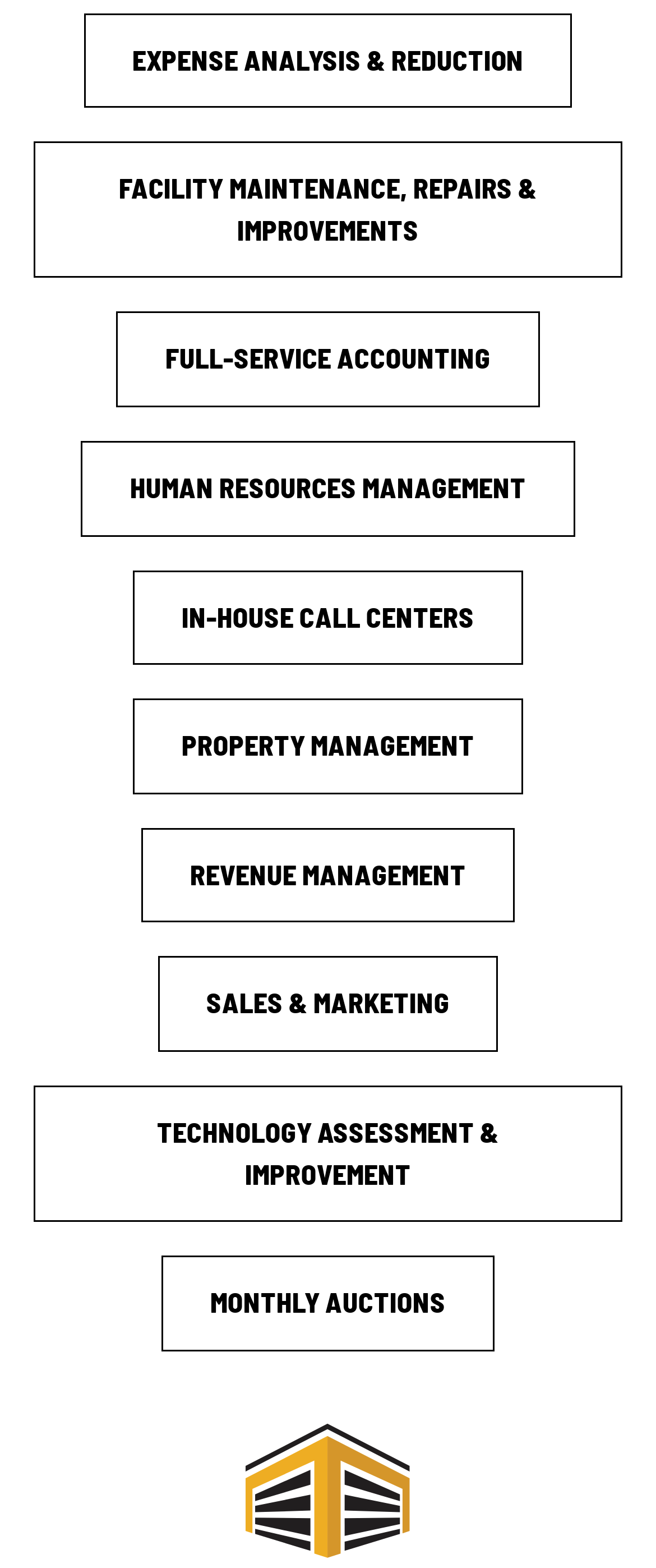Given the following UI element description: "Expense Analysis & Reduction", find the bounding box coordinates in the webpage screenshot.

[0.127, 0.008, 0.873, 0.069]